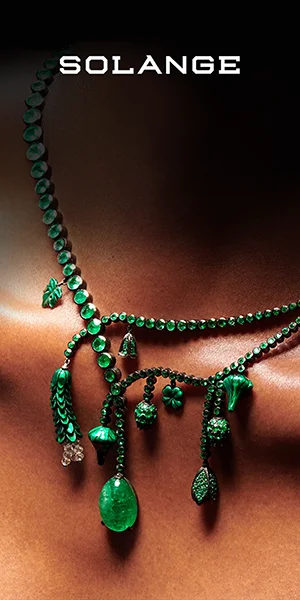What is the color of the skin?
Examine the webpage screenshot and provide an in-depth answer to the question.

The caption describes the necklace as elegantly adorning a smooth, dark-skinned collarbone, which implies that the skin tone is dark.